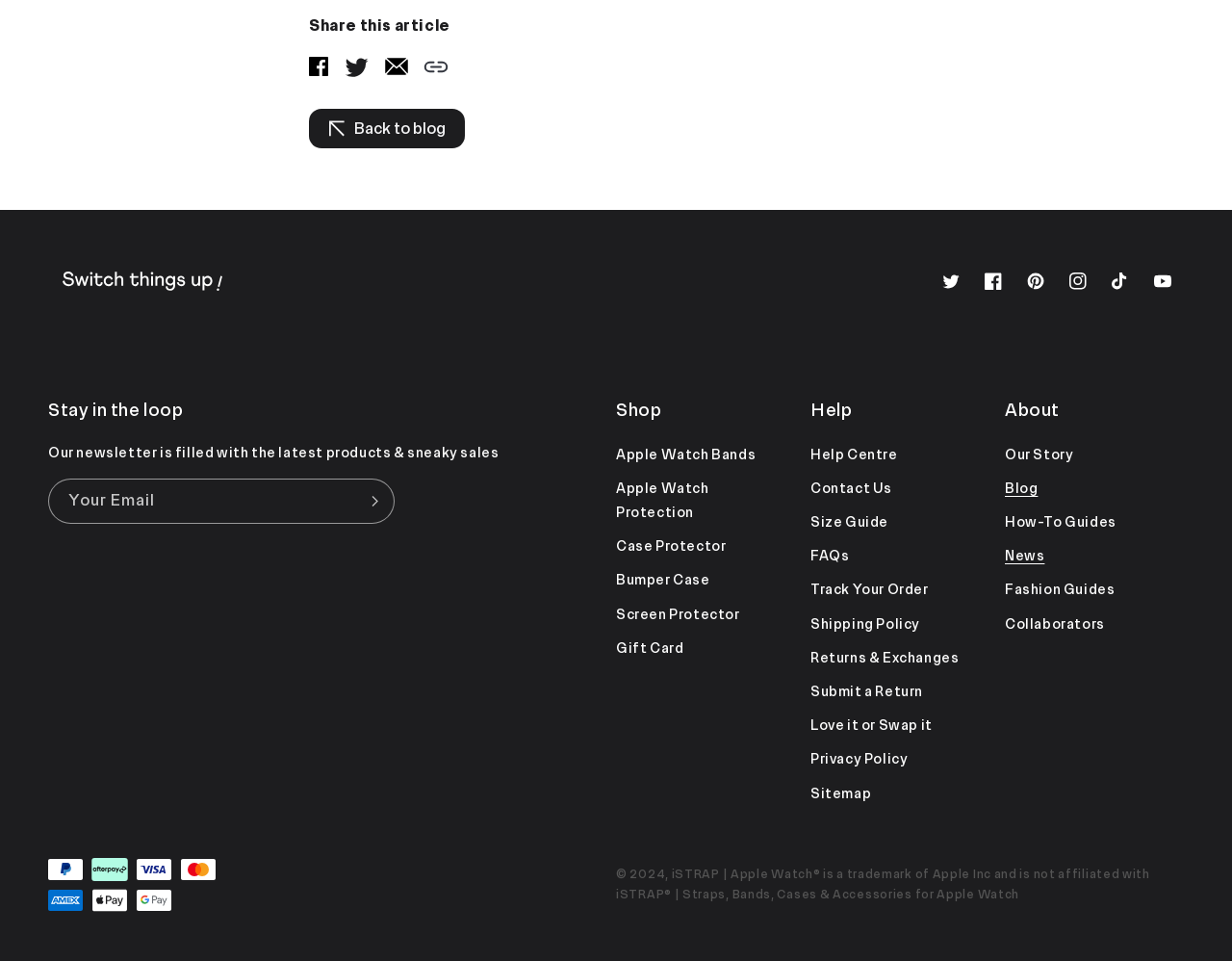Provide a short answer to the following question with just one word or phrase: What is the copyright year?

2024